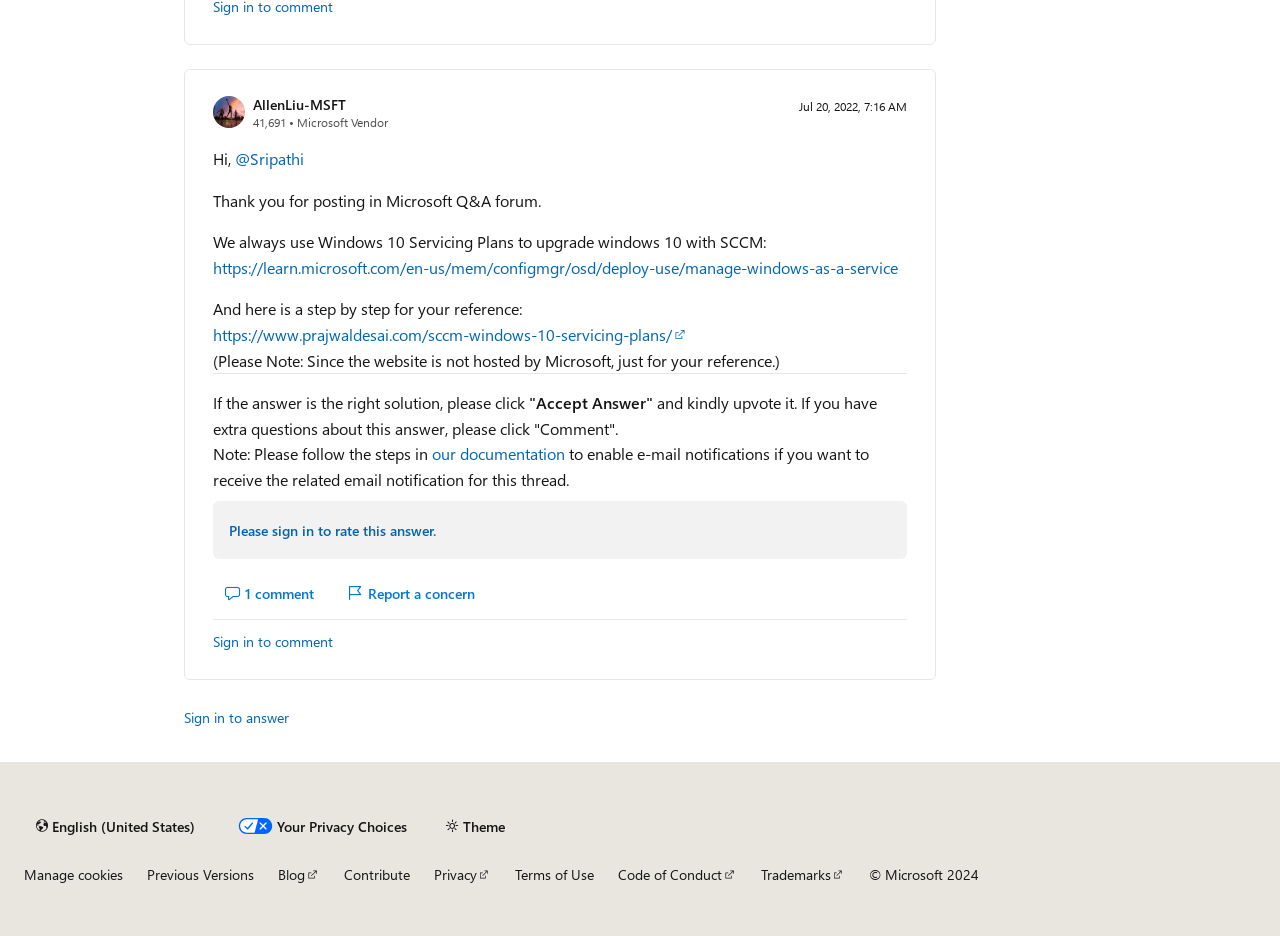Please specify the bounding box coordinates of the region to click in order to perform the following instruction: "Click the link to sign in to comment".

[0.166, 0.672, 0.26, 0.7]